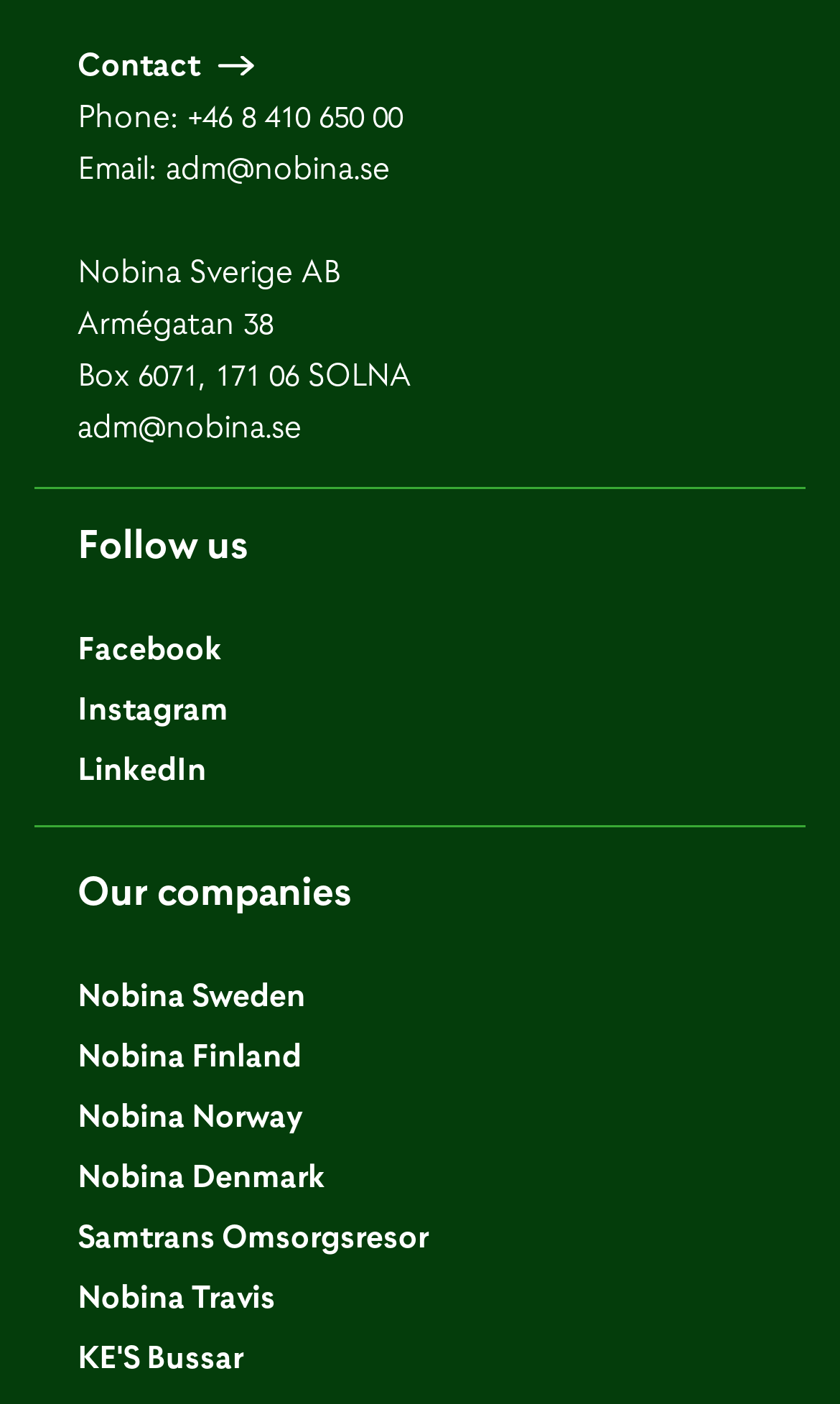Predict the bounding box coordinates of the area that should be clicked to accomplish the following instruction: "Send an email". The bounding box coordinates should consist of four float numbers between 0 and 1, i.e., [left, top, right, bottom].

[0.197, 0.104, 0.464, 0.135]